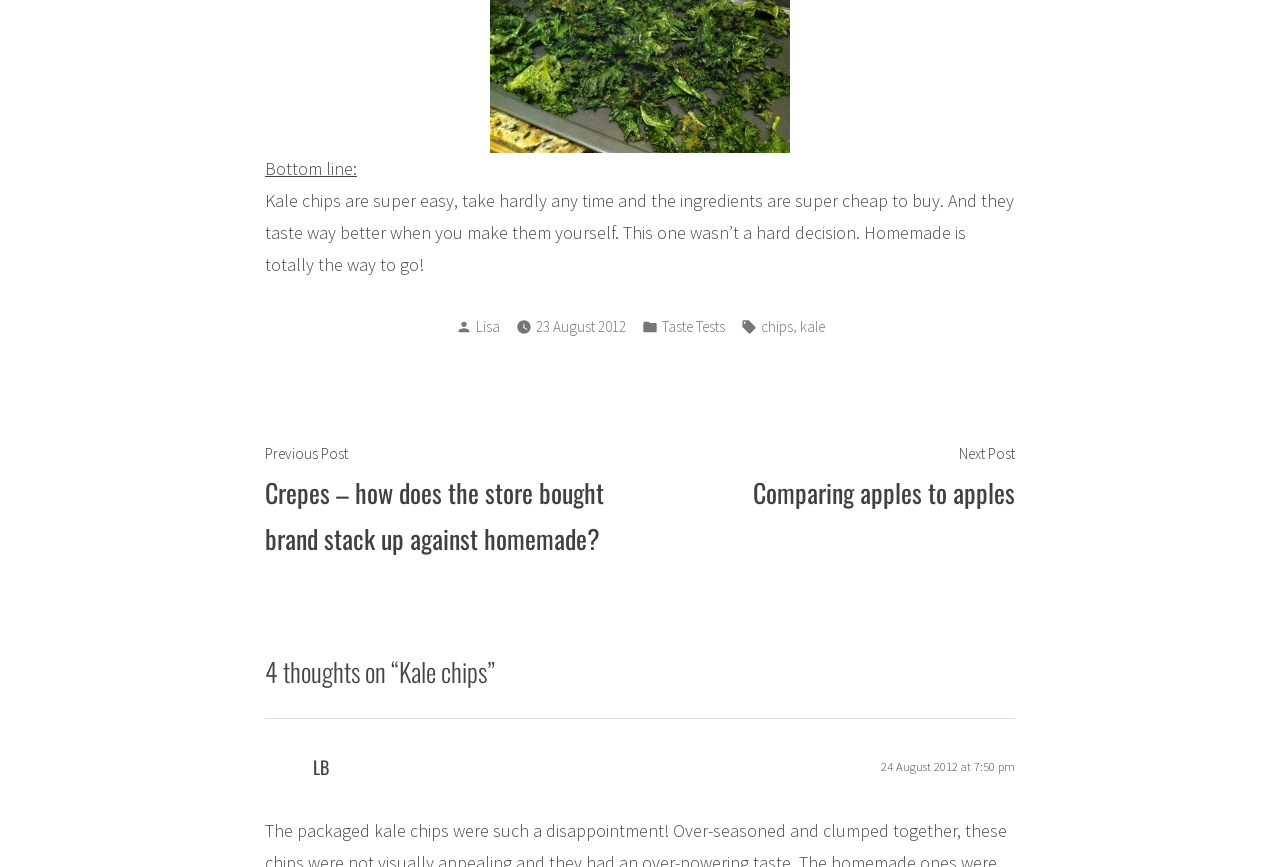Find the bounding box coordinates of the area that needs to be clicked in order to achieve the following instruction: "Click on the link to view the previous post". The coordinates should be specified as four float numbers between 0 and 1, i.e., [left, top, right, bottom].

[0.207, 0.508, 0.472, 0.64]